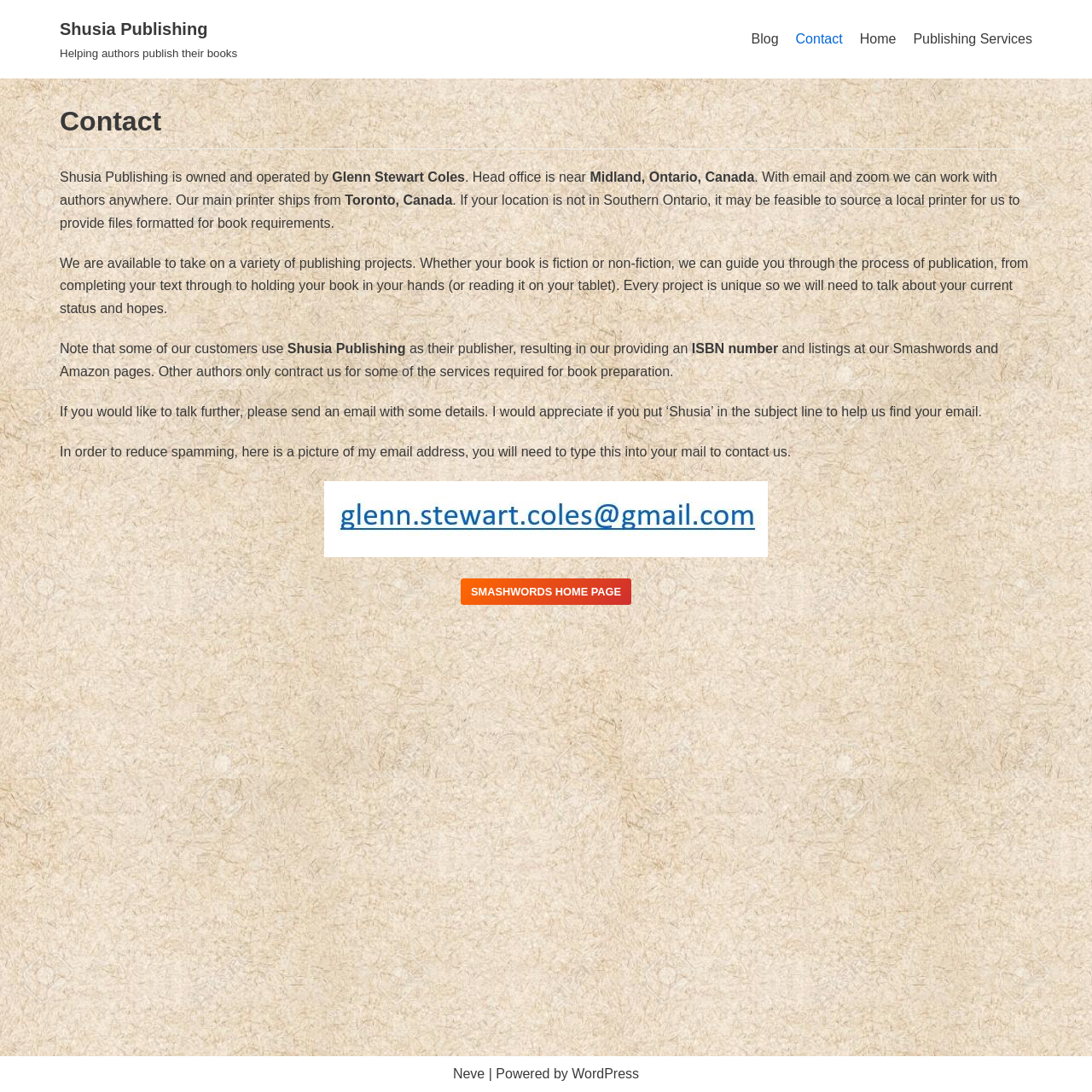Pinpoint the bounding box coordinates of the clickable area needed to execute the instruction: "View the 'WordPress' website". The coordinates should be specified as four float numbers between 0 and 1, i.e., [left, top, right, bottom].

[0.524, 0.977, 0.585, 0.99]